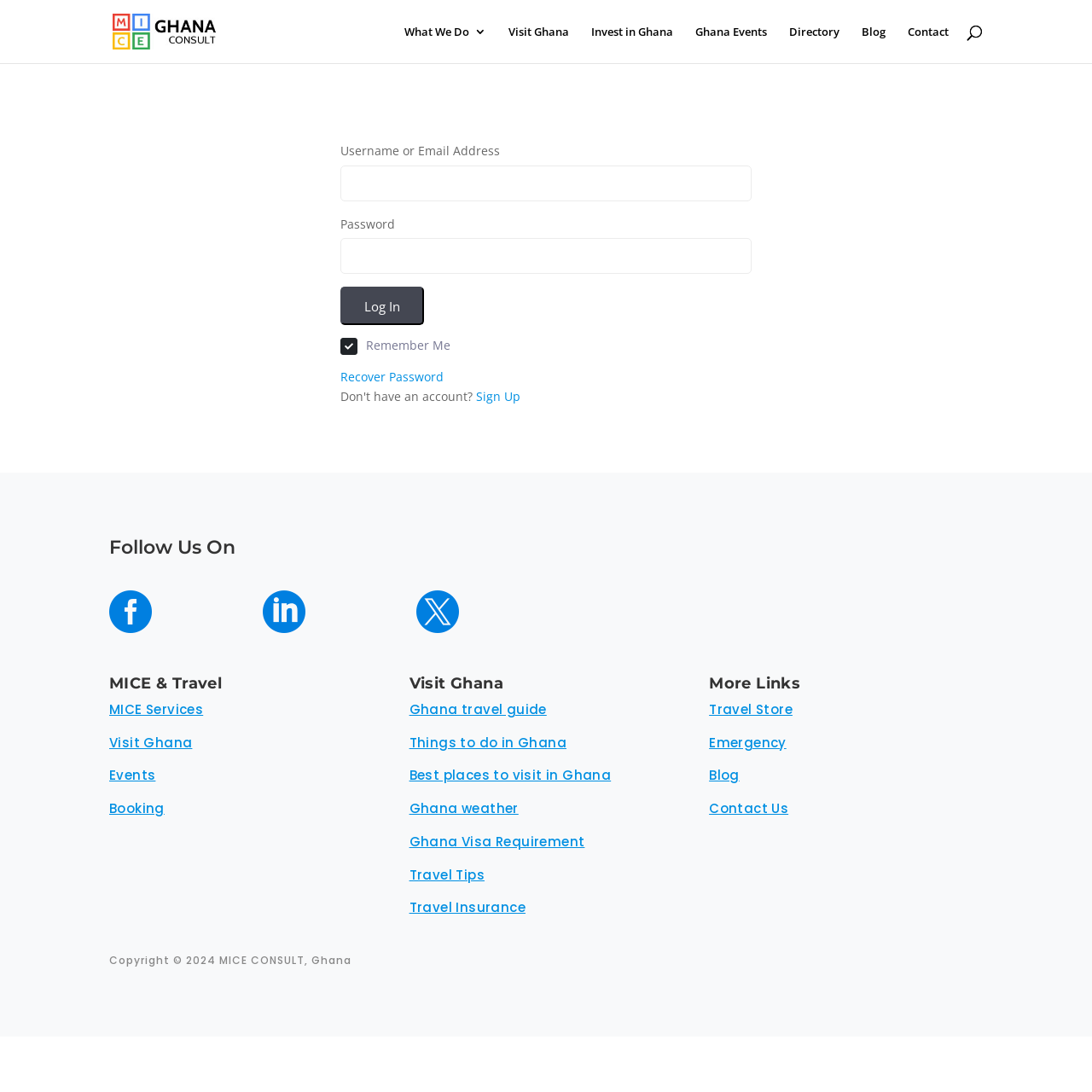Using a single word or phrase, answer the following question: 
What is the first link in the top navigation menu?

What We Do 3